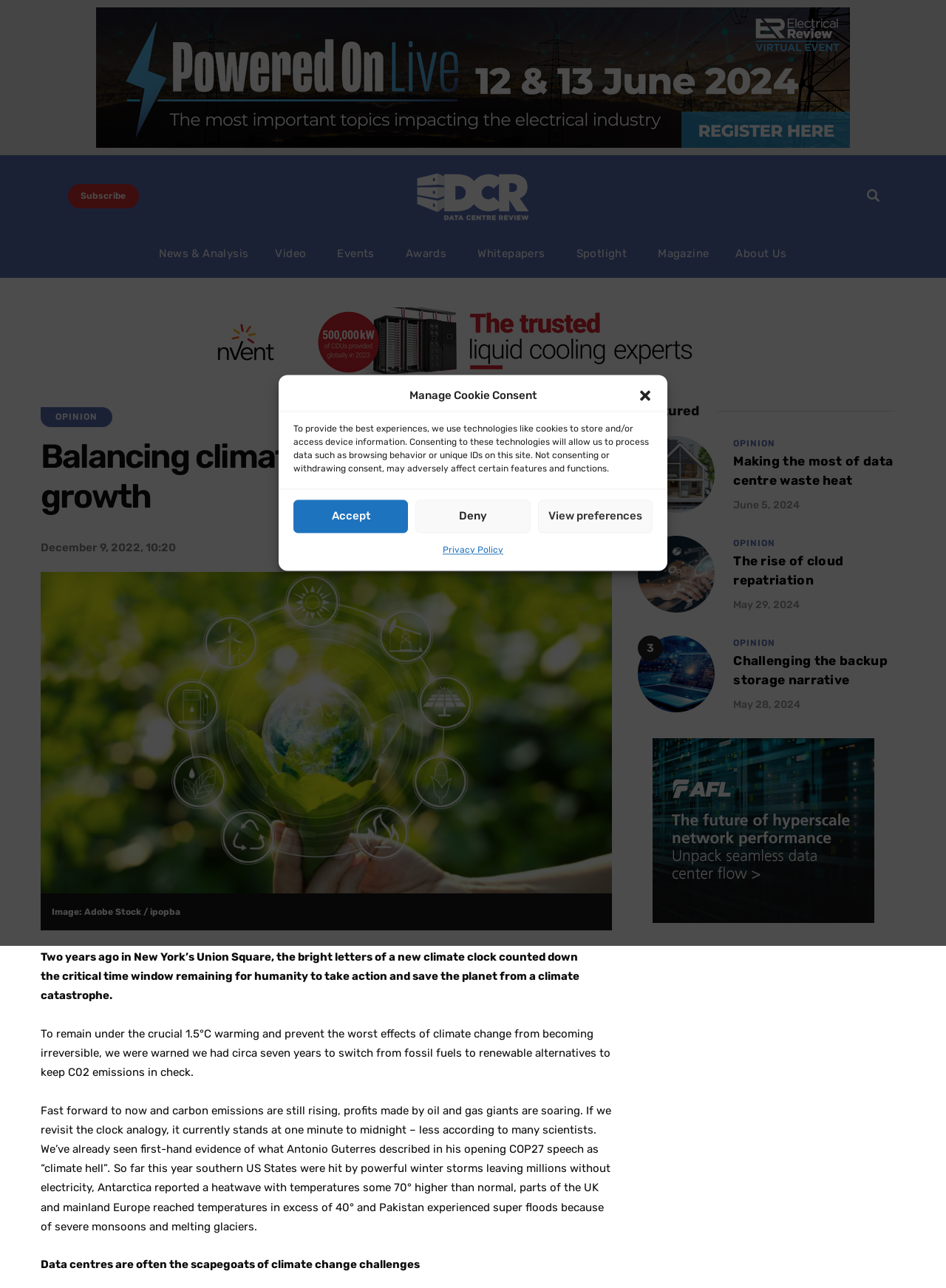Find the bounding box coordinates of the clickable area that will achieve the following instruction: "Share on LinkedIn".

[0.526, 0.412, 0.561, 0.438]